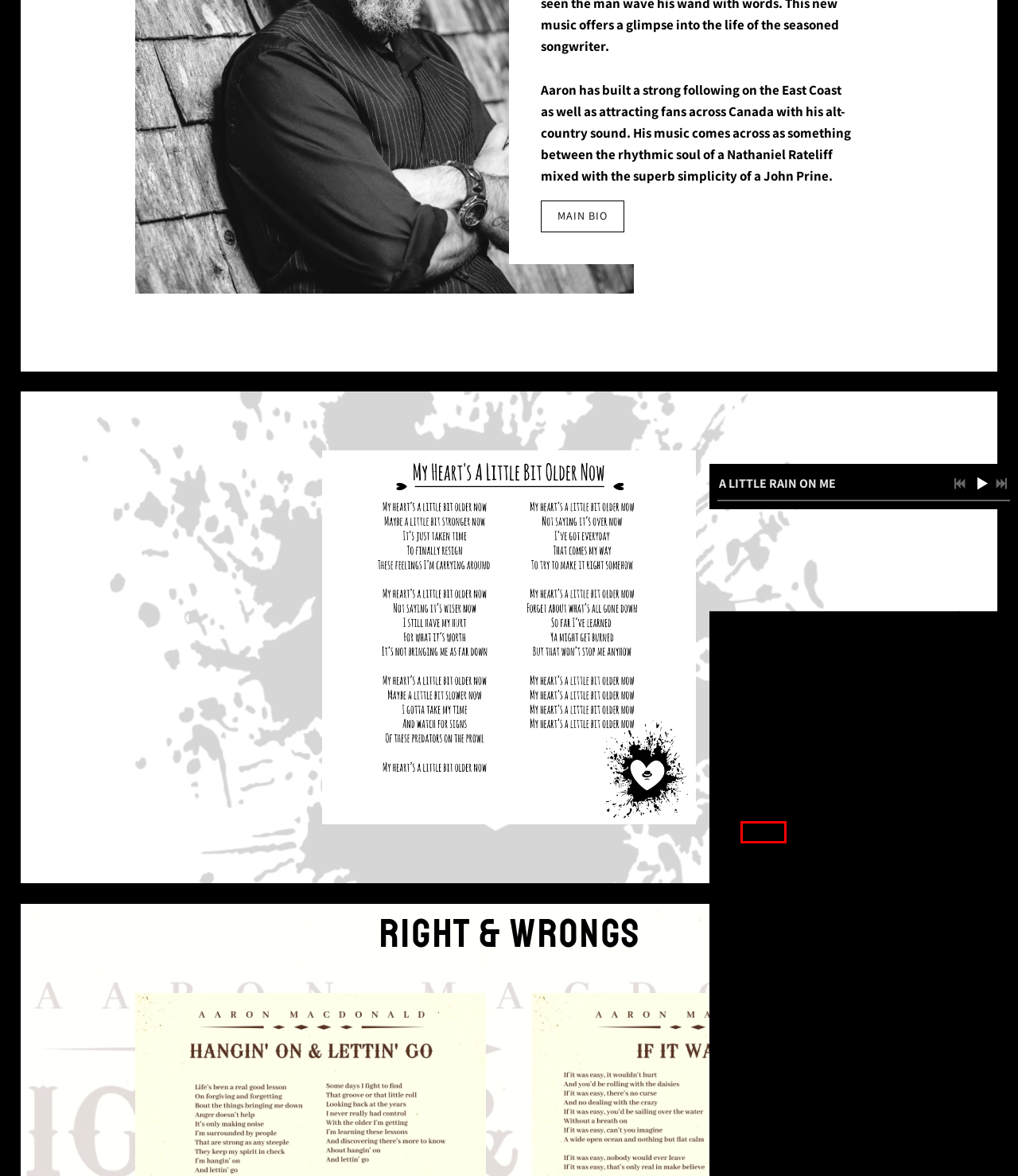Look at the given screenshot of a webpage with a red rectangle bounding box around a UI element. Pick the description that best matches the new webpage after clicking the element highlighted. The descriptions are:
A. My Soul and Me by Aaron MacDonald
B. I Do Better in the Sun by Aaron MacDonald
C. You Came In Time by Aaron MacDonald
D. Gonna Get There by Aaron MacDonald
E. The Road by Aaron MacDonald
F. See the World Alive by Aaron MacDonald
G. Harbour Nights by Aaron MacDonald
H. Last Call by Aaron MacDonald feat. Steve MacIntyre

H